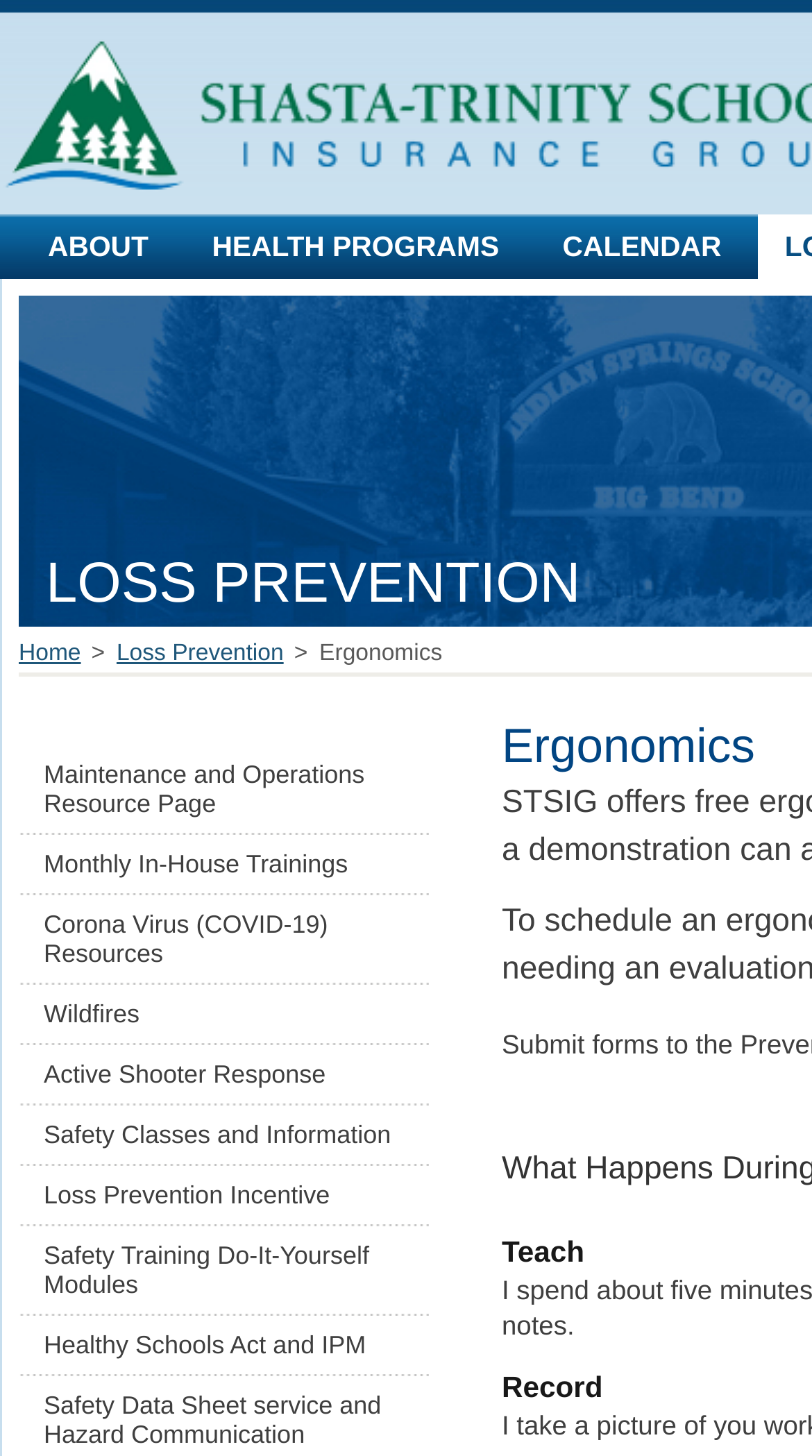Determine the bounding box coordinates for the clickable element required to fulfill the instruction: "Call the company". Provide the coordinates as four float numbers between 0 and 1, i.e., [left, top, right, bottom].

None